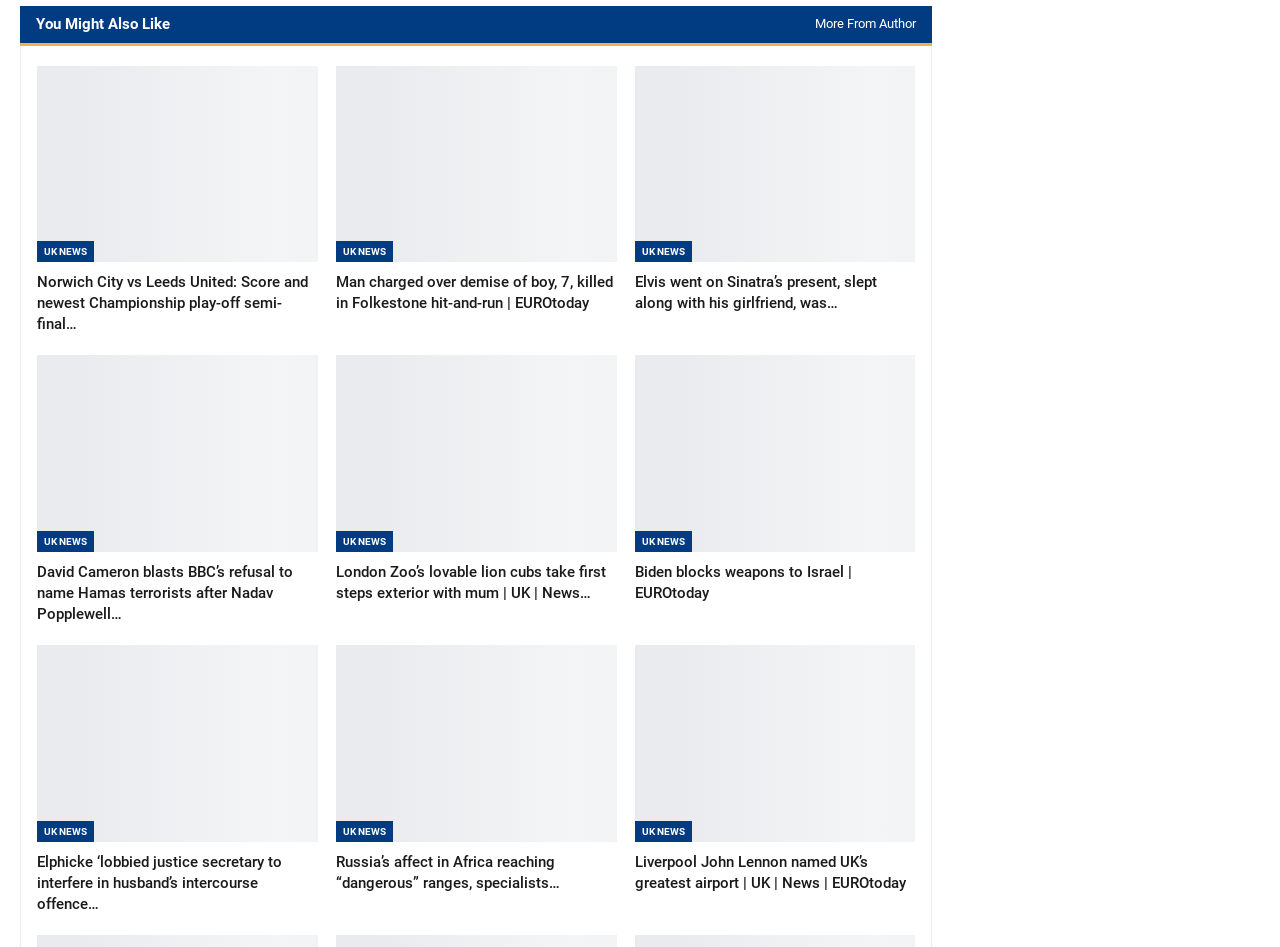Answer the question with a brief word or phrase:
How many news categories are there?

1